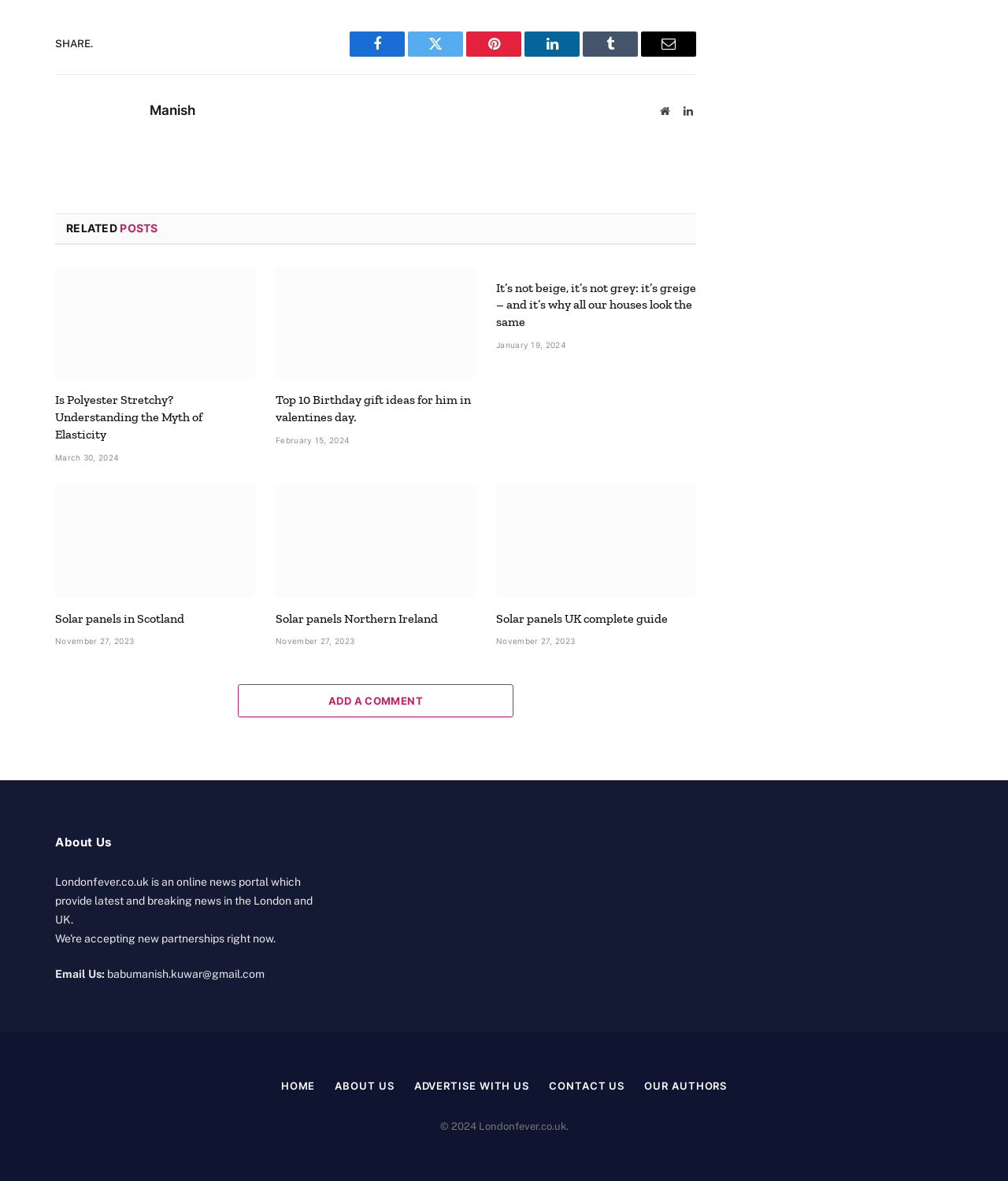Identify the bounding box coordinates of the specific part of the webpage to click to complete this instruction: "Contact us".

[0.545, 0.914, 0.62, 0.925]